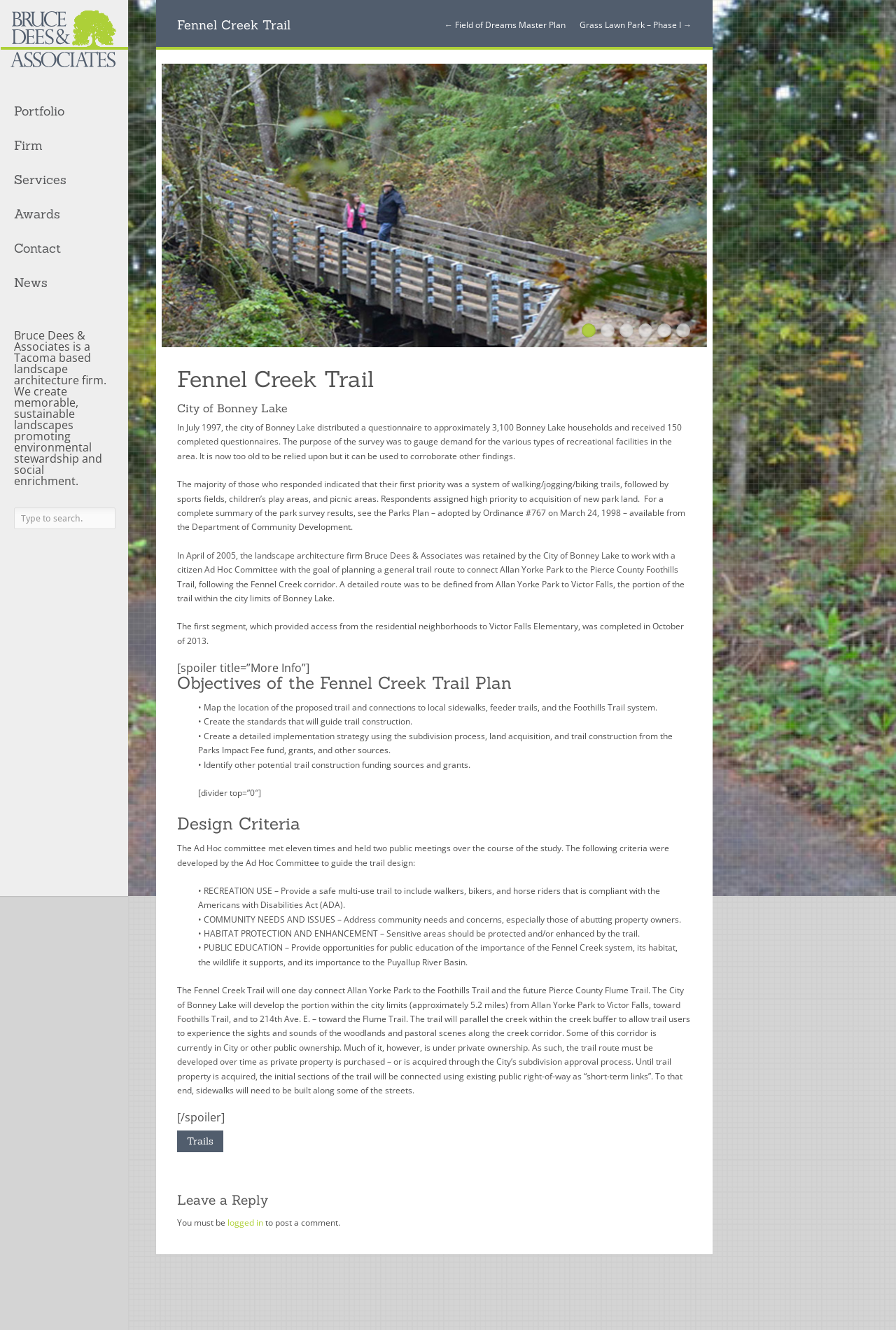Could you specify the bounding box coordinates for the clickable section to complete the following instruction: "Click on the 'Next' button"?

[0.758, 0.154, 0.789, 0.175]